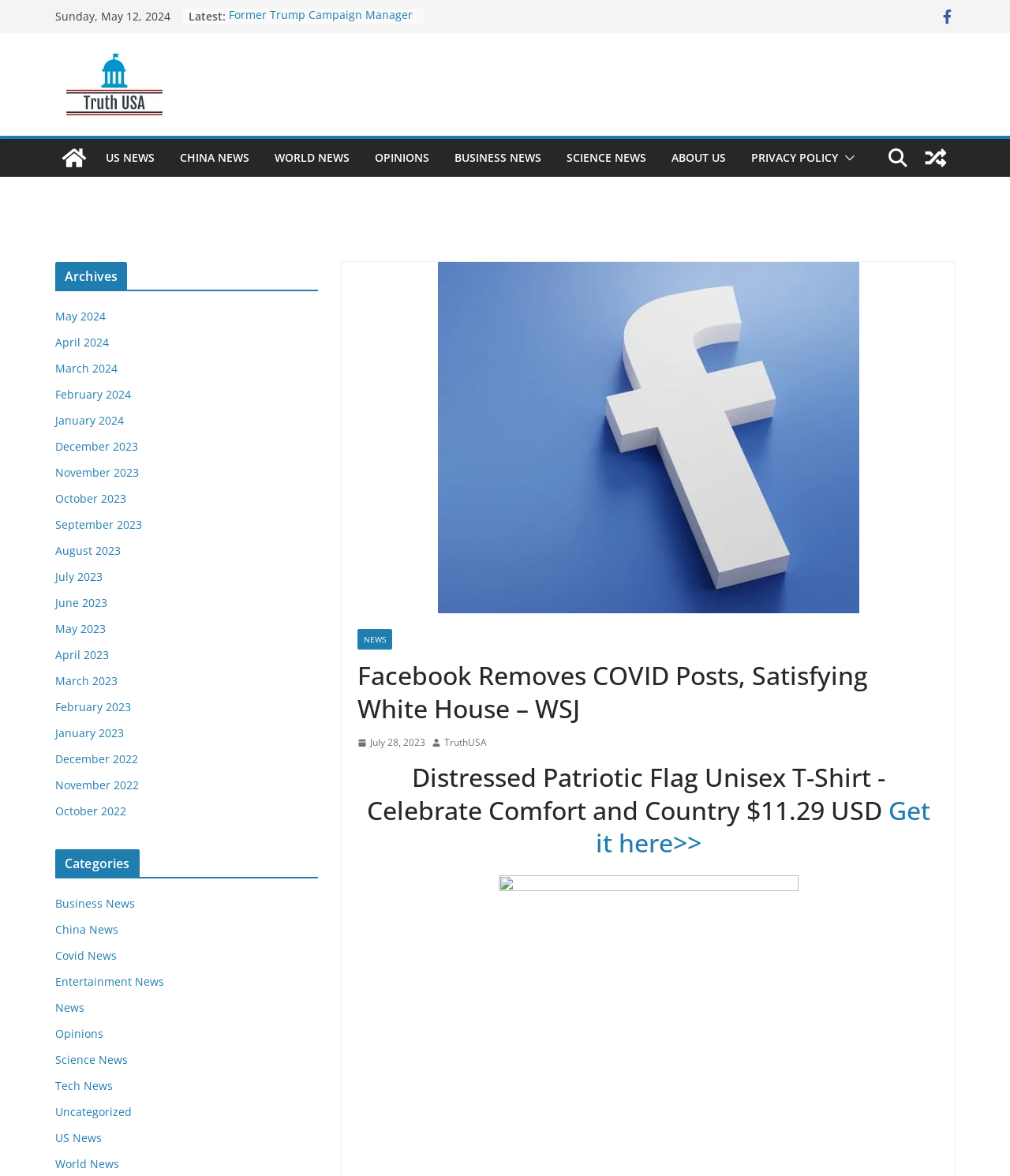Please provide a detailed answer to the question below by examining the image:
What is the date displayed at the top of the webpage?

The date is displayed at the top of the webpage, which is 'Sunday, May 12, 2024'. This can be found by looking at the StaticText element with the text 'Sunday, May 12, 2024' and coordinates [0.055, 0.007, 0.169, 0.02].